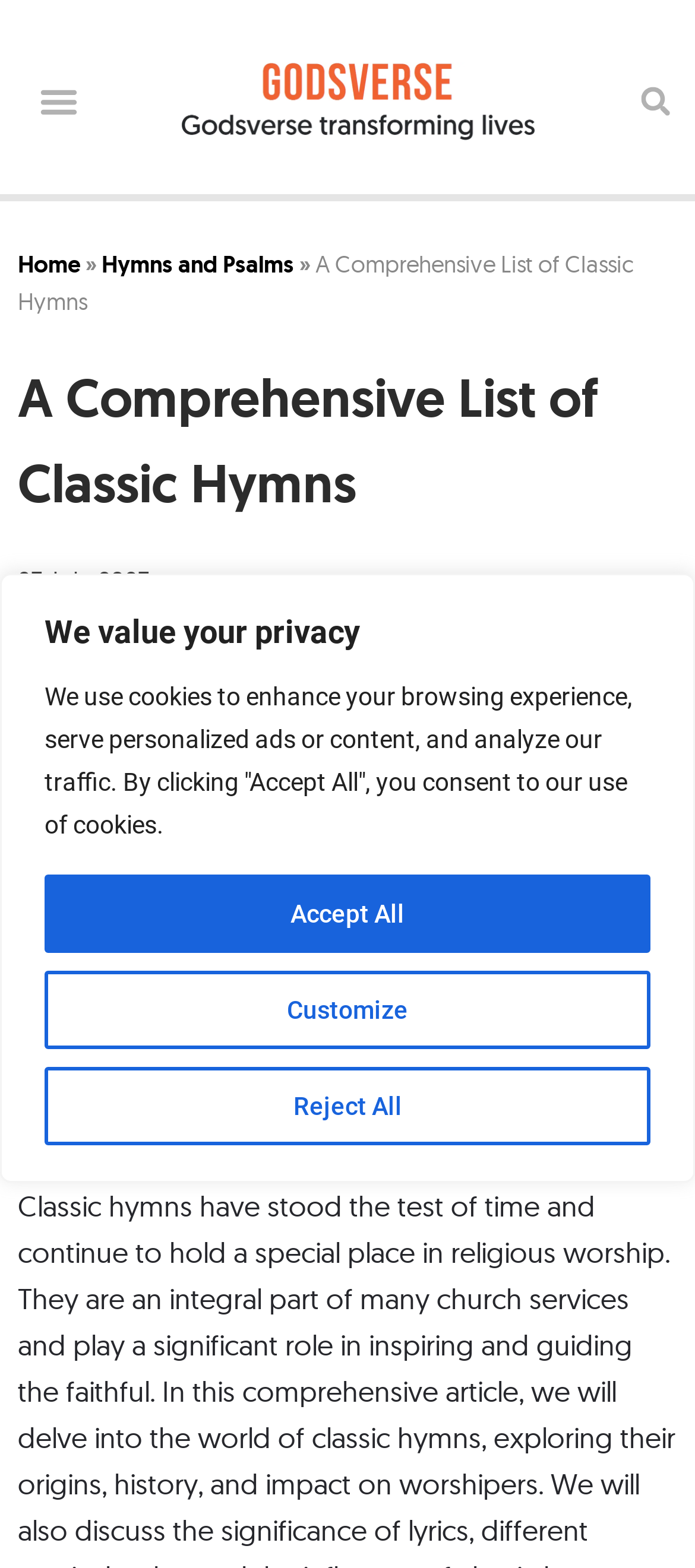Refer to the screenshot and give an in-depth answer to this question: What is the position of the search bar?

I checked the bounding box coordinates of the search bar, which are [0.9, 0.045, 0.987, 0.084]. The x-coordinate is close to 1, which means it is on the right side, and the y-coordinate is close to 0, which means it is at the top. Therefore, the search bar is located at the top right.